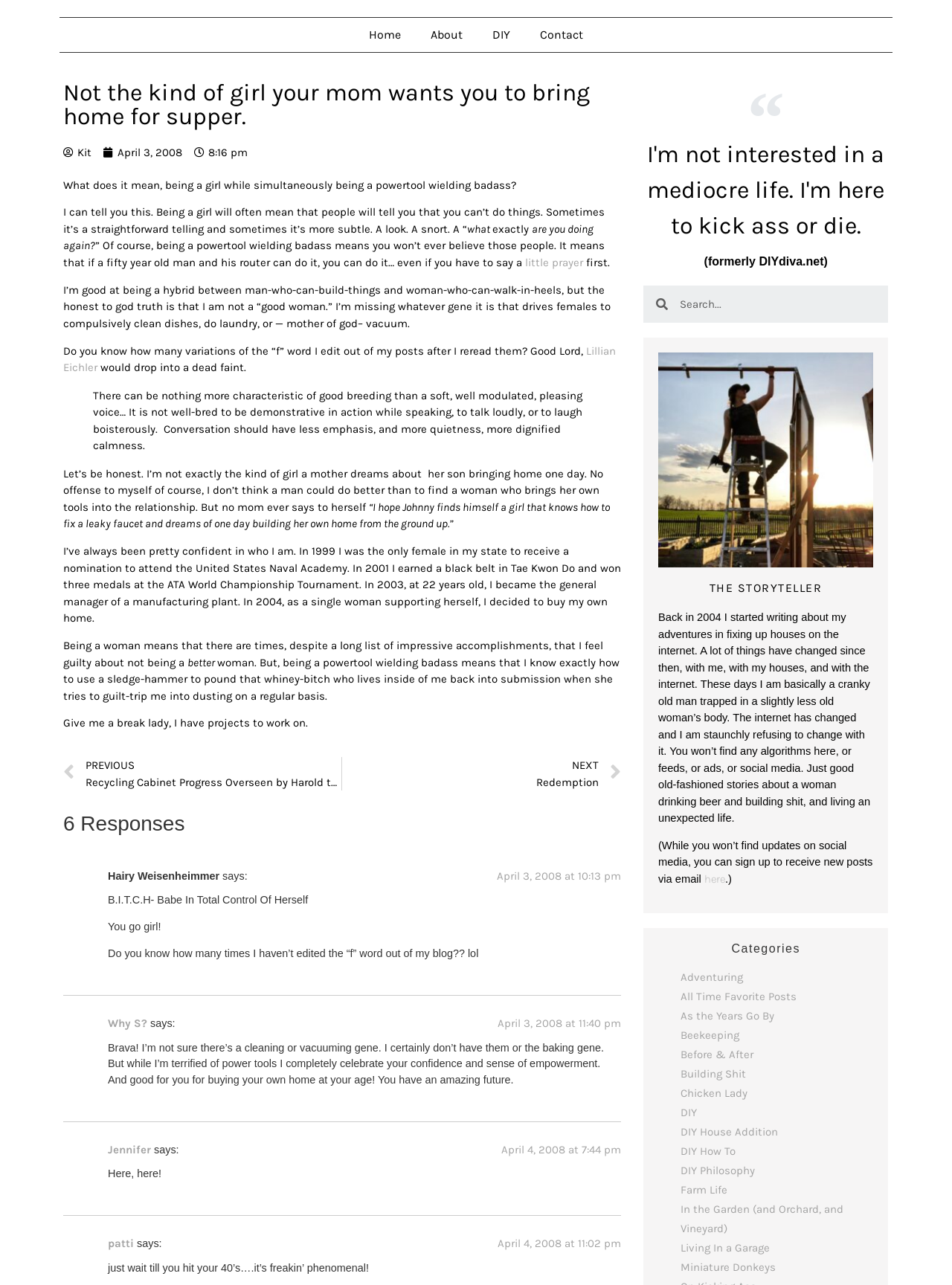Please find the bounding box coordinates of the element's region to be clicked to carry out this instruction: "Read the previous post".

[0.066, 0.589, 0.359, 0.615]